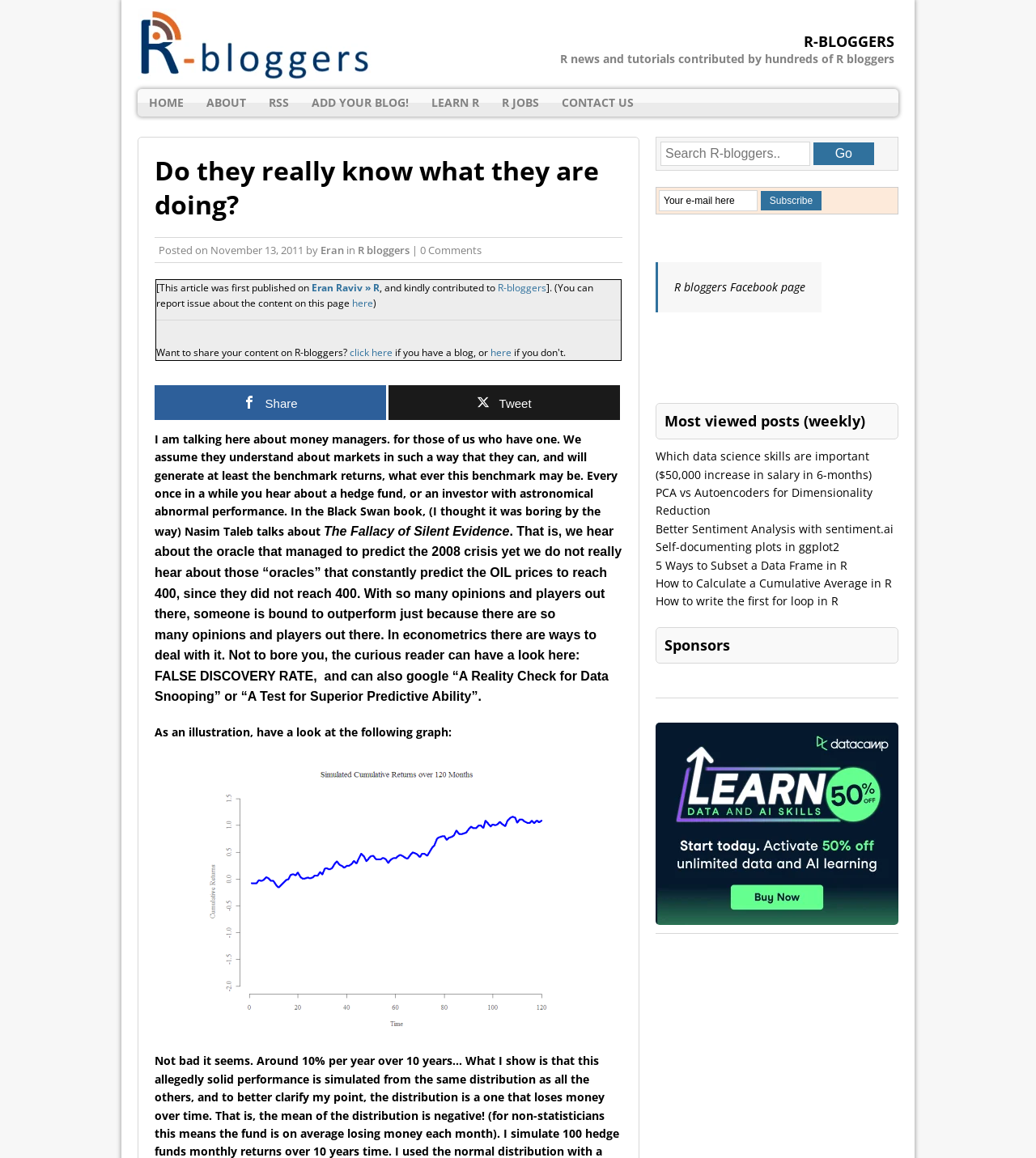Can you show the bounding box coordinates of the region to click on to complete the task described in the instruction: "Click on the 'HOME' link"?

[0.133, 0.077, 0.188, 0.101]